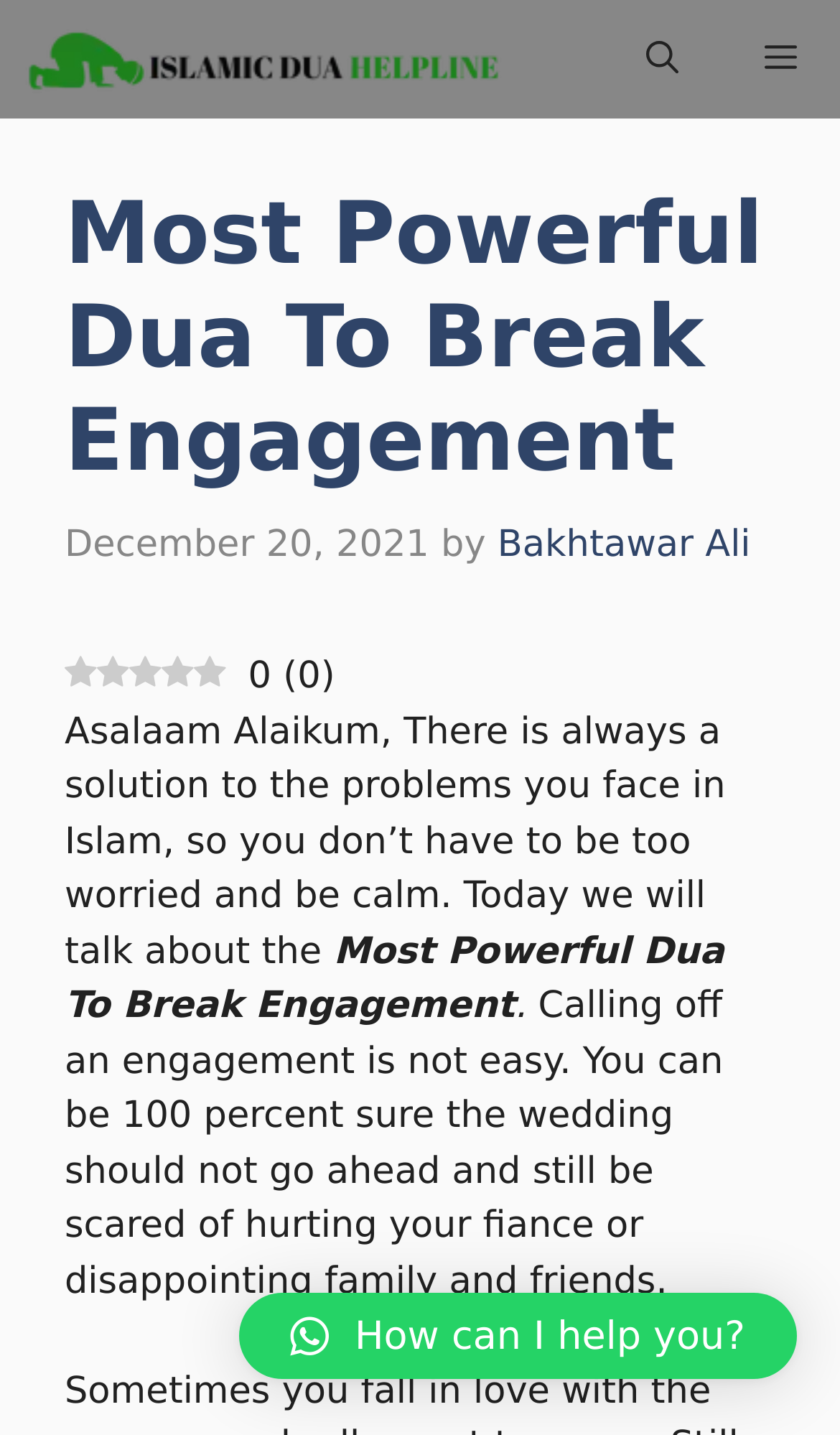Provide a thorough description of the webpage's content and layout.

The webpage is about the "Most Powerful Dua To Break Engagement" and is part of the "Islamic Dua Helpline" website. At the top, there is a navigation bar with a logo of "Islamic Dua Helpline" on the left and a "Menu" button on the right. Below the navigation bar, there is a search bar with an "Open Search Bar" link.

The main content of the webpage is divided into sections. At the top, there is a heading "Most Powerful Dua To Break Engagement" followed by the date "December 20, 2021" and the author's name "Bakhtawar Ali". Below this, there is a paragraph of text that starts with "Asalaam Alaikum, There is always a solution to the problems you face in Islam..." and continues to discuss the importance of breaking off an engagement.

There are two more paragraphs of text below, discussing the difficulties of calling off an engagement and the need for a solution. The text is arranged in a single column, with no images or other multimedia elements visible on the page.

At the bottom of the page, there is a button with the text "How can I help you?" and an icon.